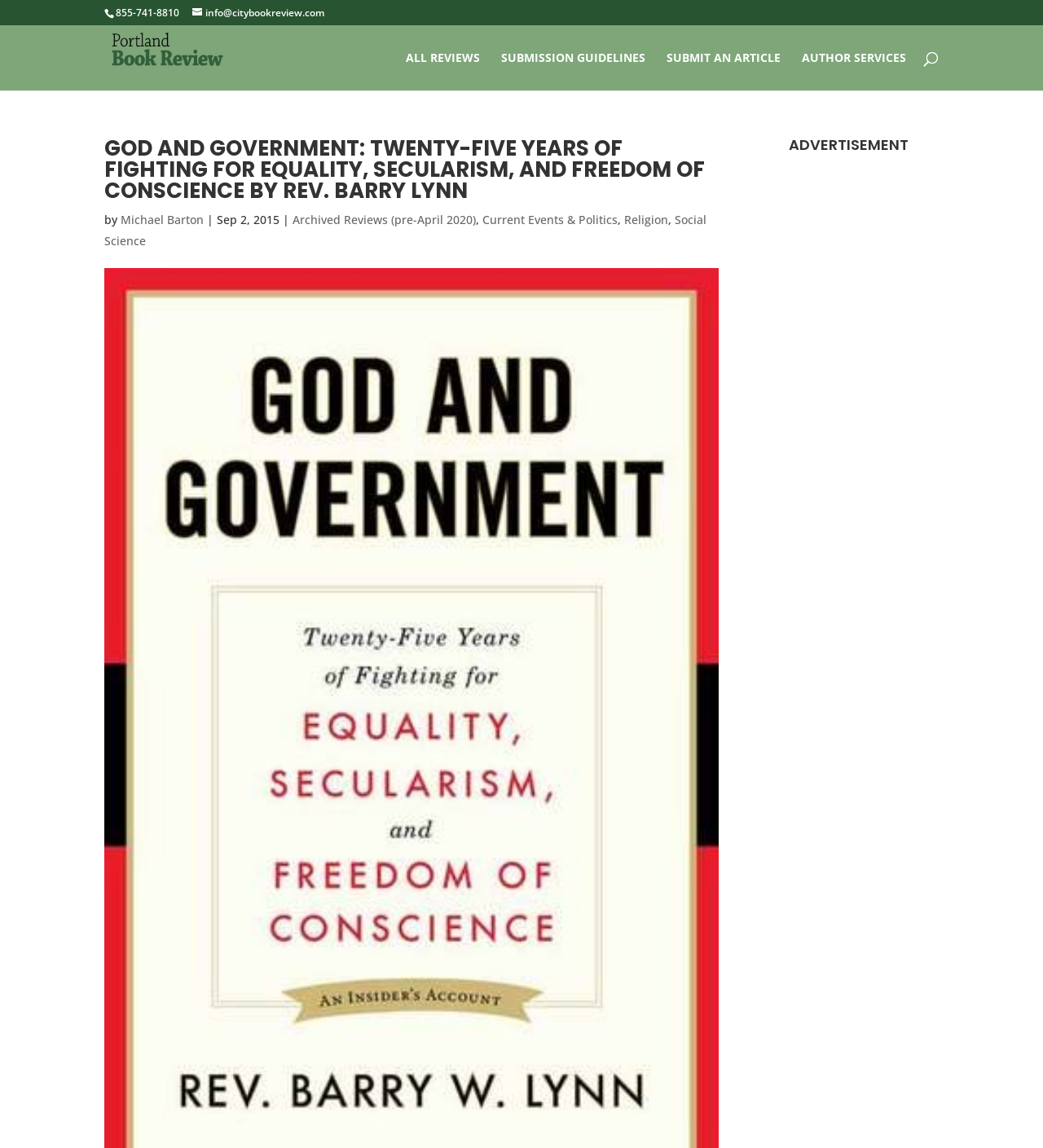Identify the text that serves as the heading for the webpage and generate it.

GOD AND GOVERNMENT: TWENTY-FIVE YEARS OF FIGHTING FOR EQUALITY, SECULARISM, AND FREEDOM OF CONSCIENCE BY REV. BARRY LYNN